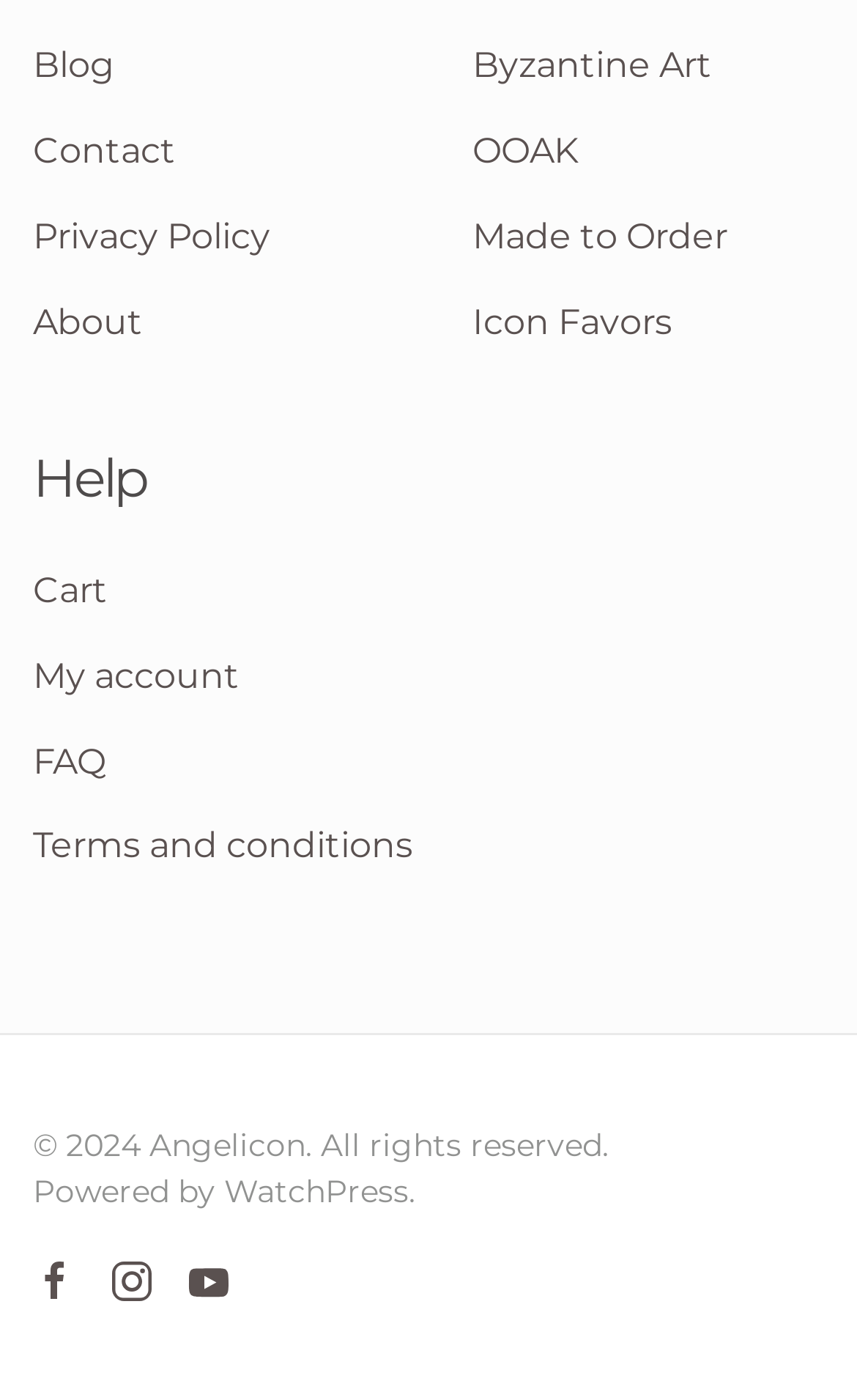Pinpoint the bounding box coordinates of the clickable element needed to complete the instruction: "view Byzantine Art". The coordinates should be provided as four float numbers between 0 and 1: [left, top, right, bottom].

[0.551, 0.025, 0.962, 0.071]